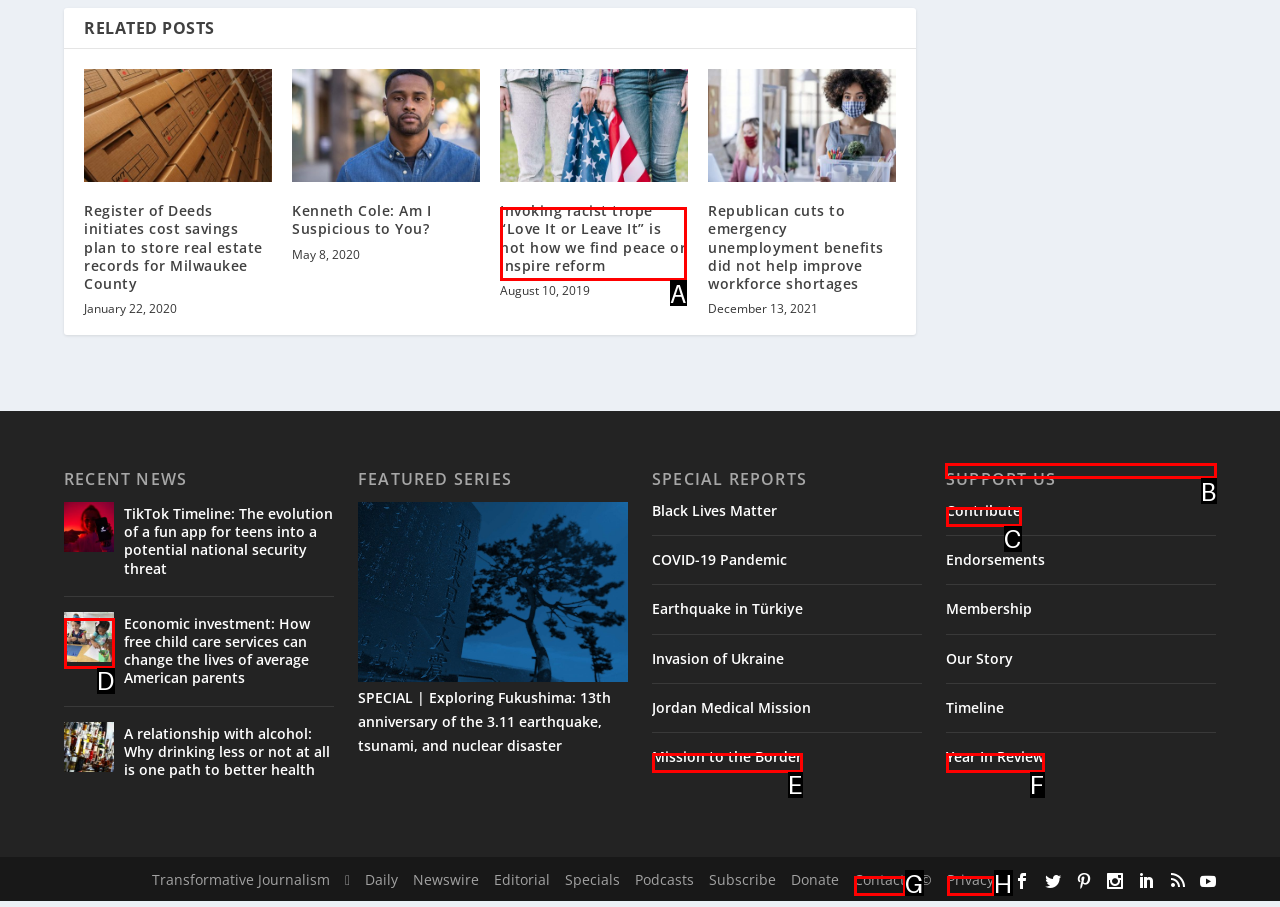To execute the task: Support the website, which one of the highlighted HTML elements should be clicked? Answer with the option's letter from the choices provided.

B